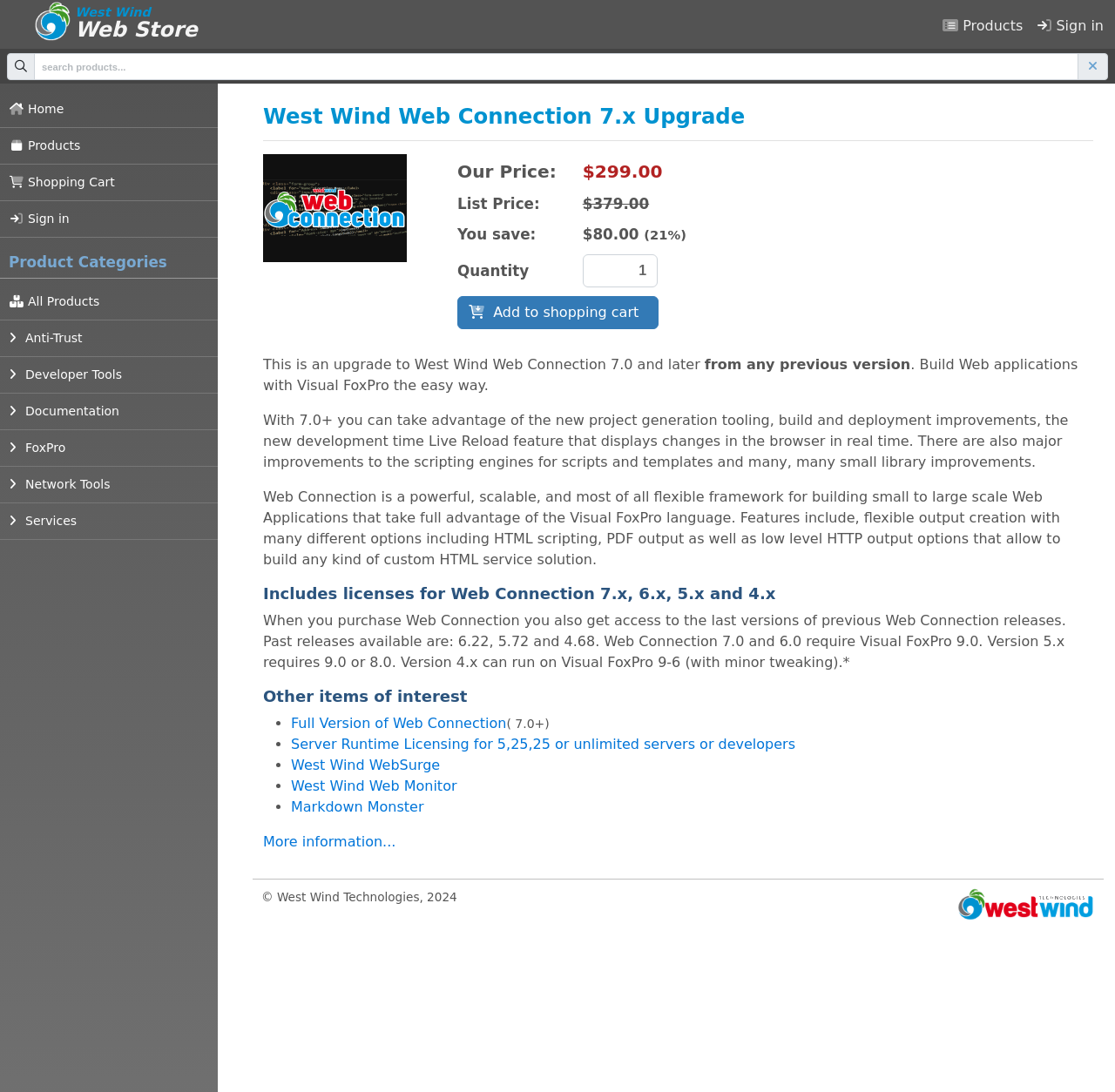What is the discount percentage of West Wind Web Connection 7.x Upgrade?
Please use the image to provide a one-word or short phrase answer.

21%